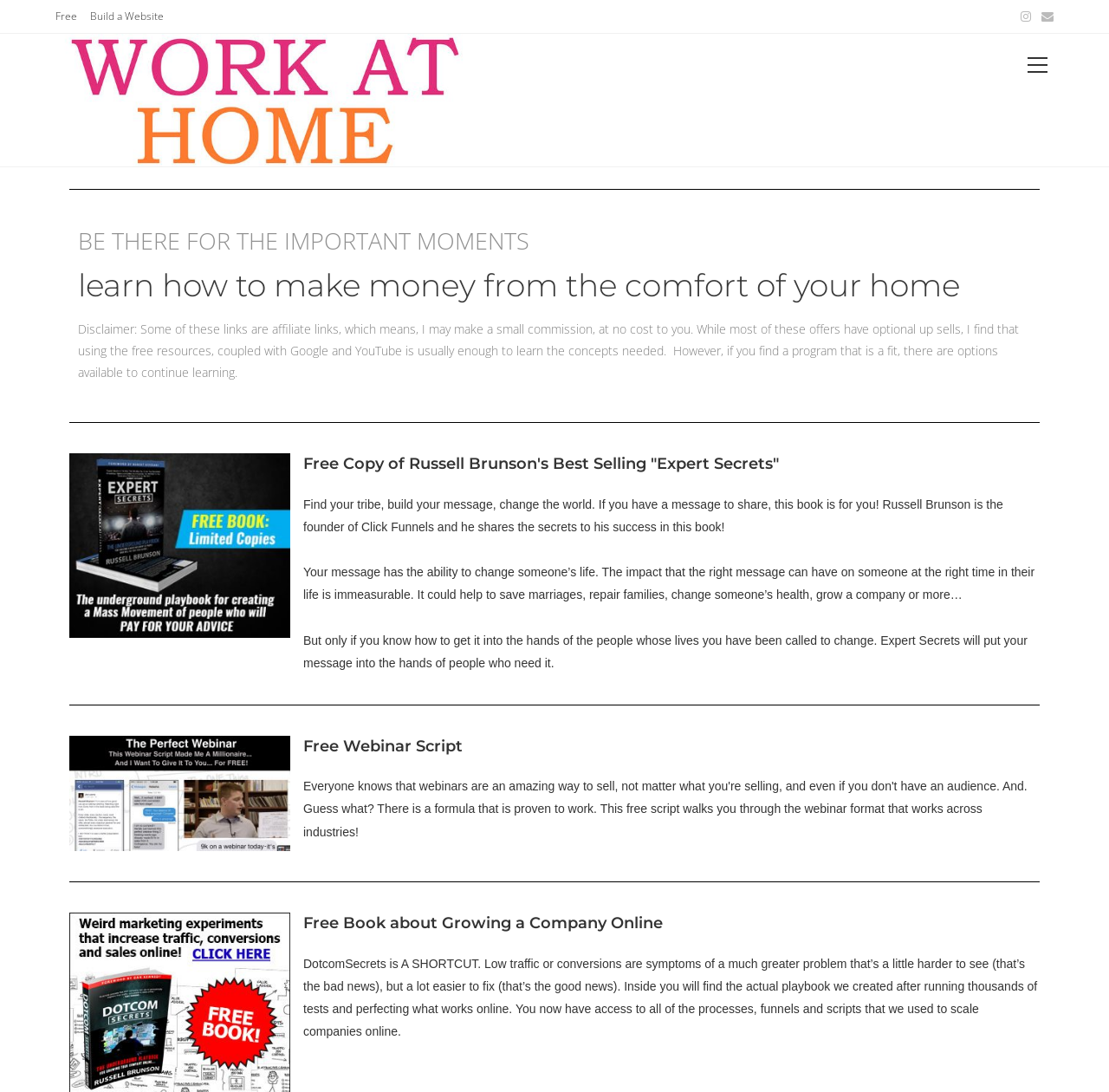Pinpoint the bounding box coordinates of the area that should be clicked to complete the following instruction: "Click on 'Build a Website'". The coordinates must be given as four float numbers between 0 and 1, i.e., [left, top, right, bottom].

[0.081, 0.006, 0.148, 0.023]